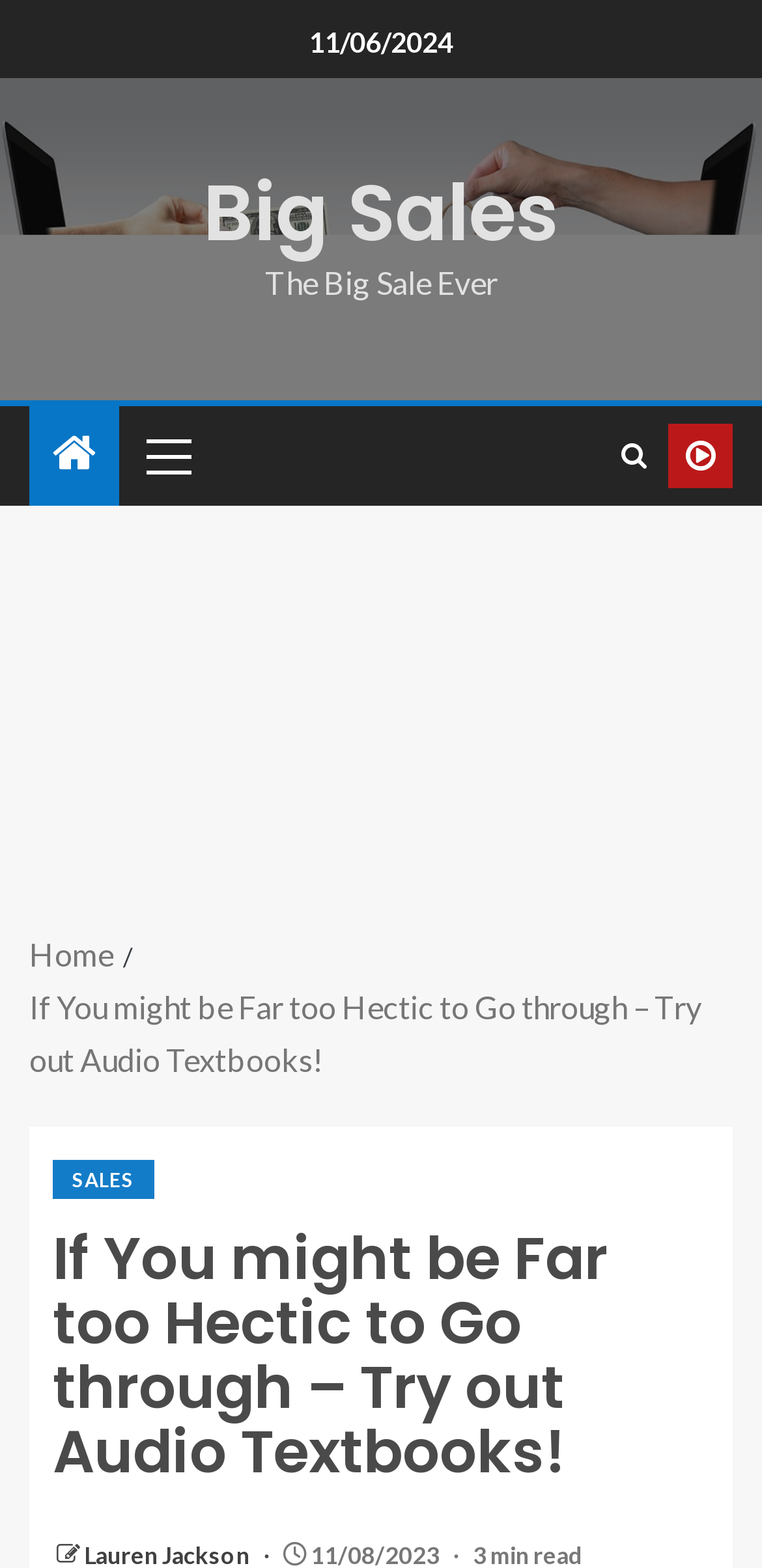Can you identify and provide the main heading of the webpage?

If You might be Far too Hectic to Go through – Try out Audio Textbooks!